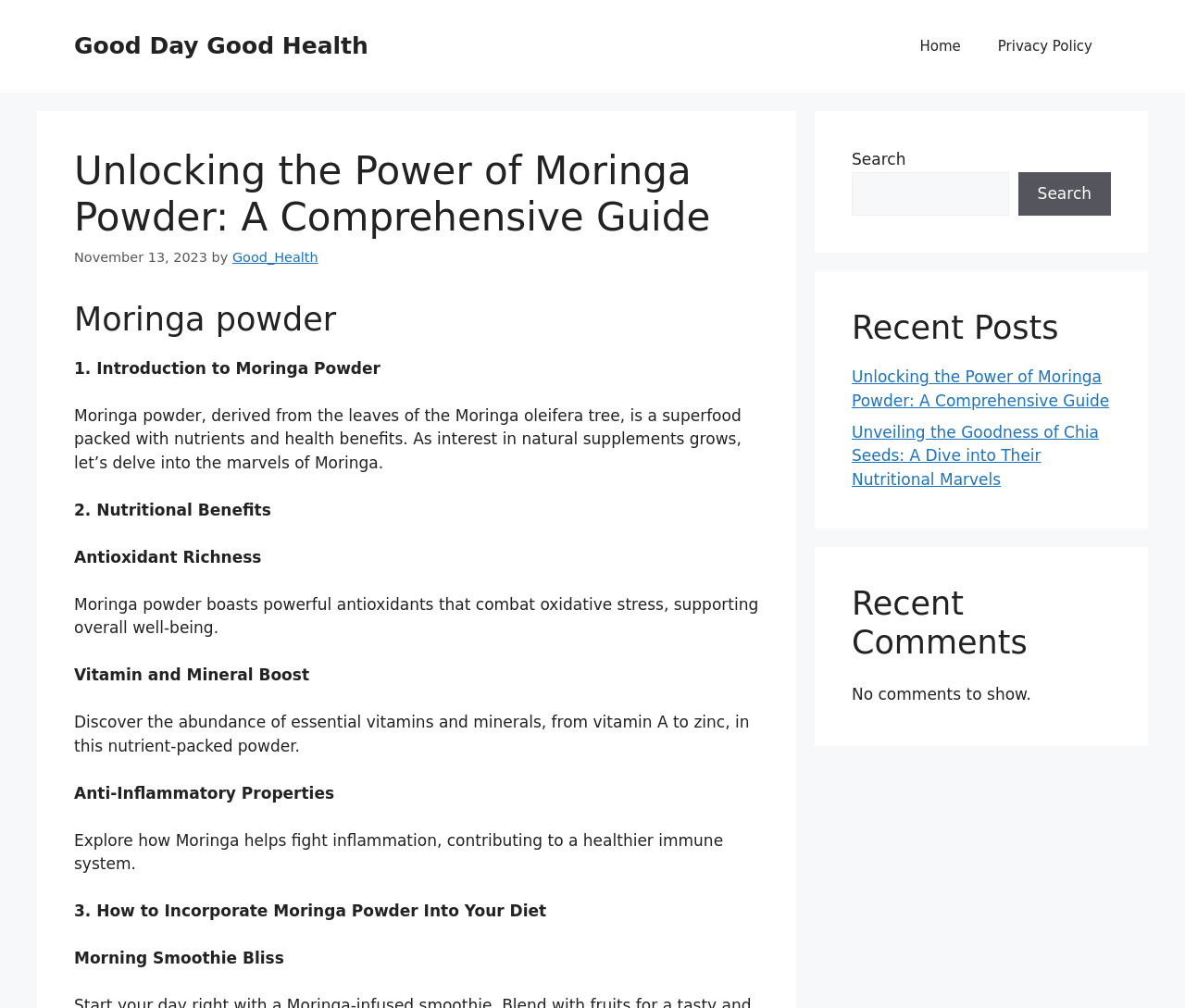Identify the bounding box coordinates of the element that should be clicked to fulfill this task: "Search for a topic". The coordinates should be provided as four float numbers between 0 and 1, i.e., [left, top, right, bottom].

[0.719, 0.17, 0.851, 0.214]